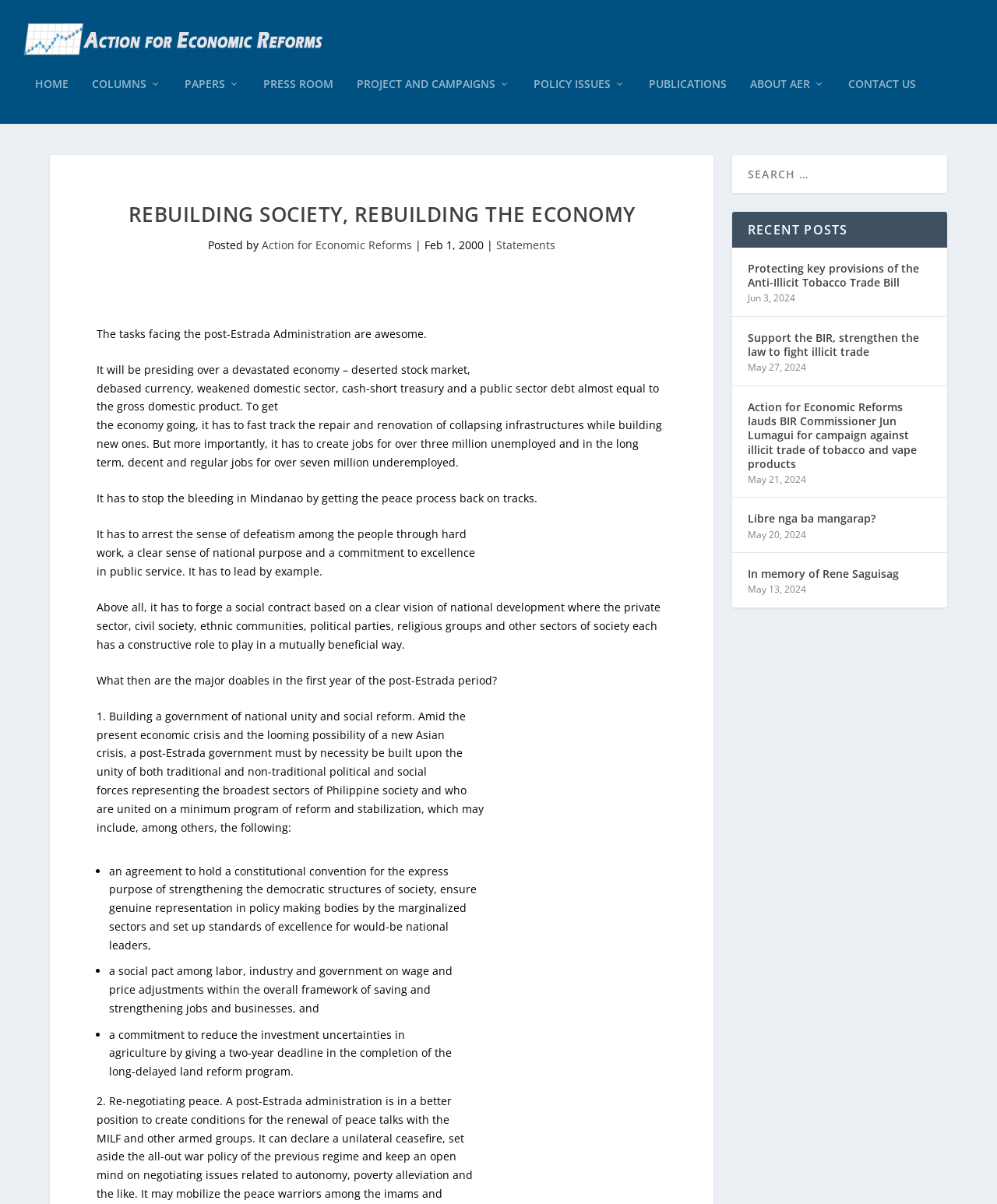Locate the UI element that matches the description Libre nga ba mangarap? in the webpage screenshot. Return the bounding box coordinates in the format (top-left x, top-left y, bottom-right x, bottom-right y), with values ranging from 0 to 1.

[0.75, 0.423, 0.878, 0.439]